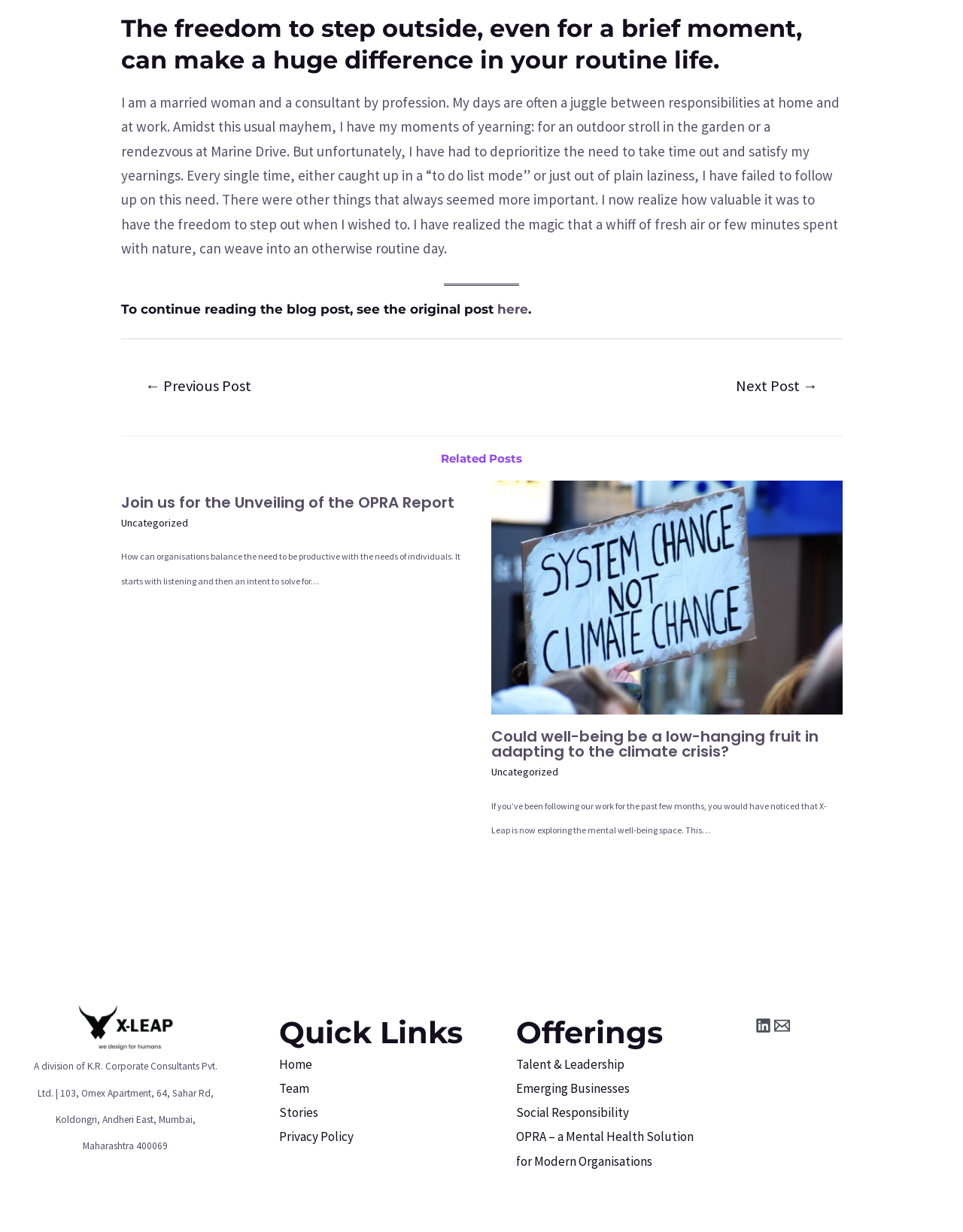Please locate the clickable area by providing the bounding box coordinates to follow this instruction: "Read the original blog post".

[0.516, 0.245, 0.548, 0.257]